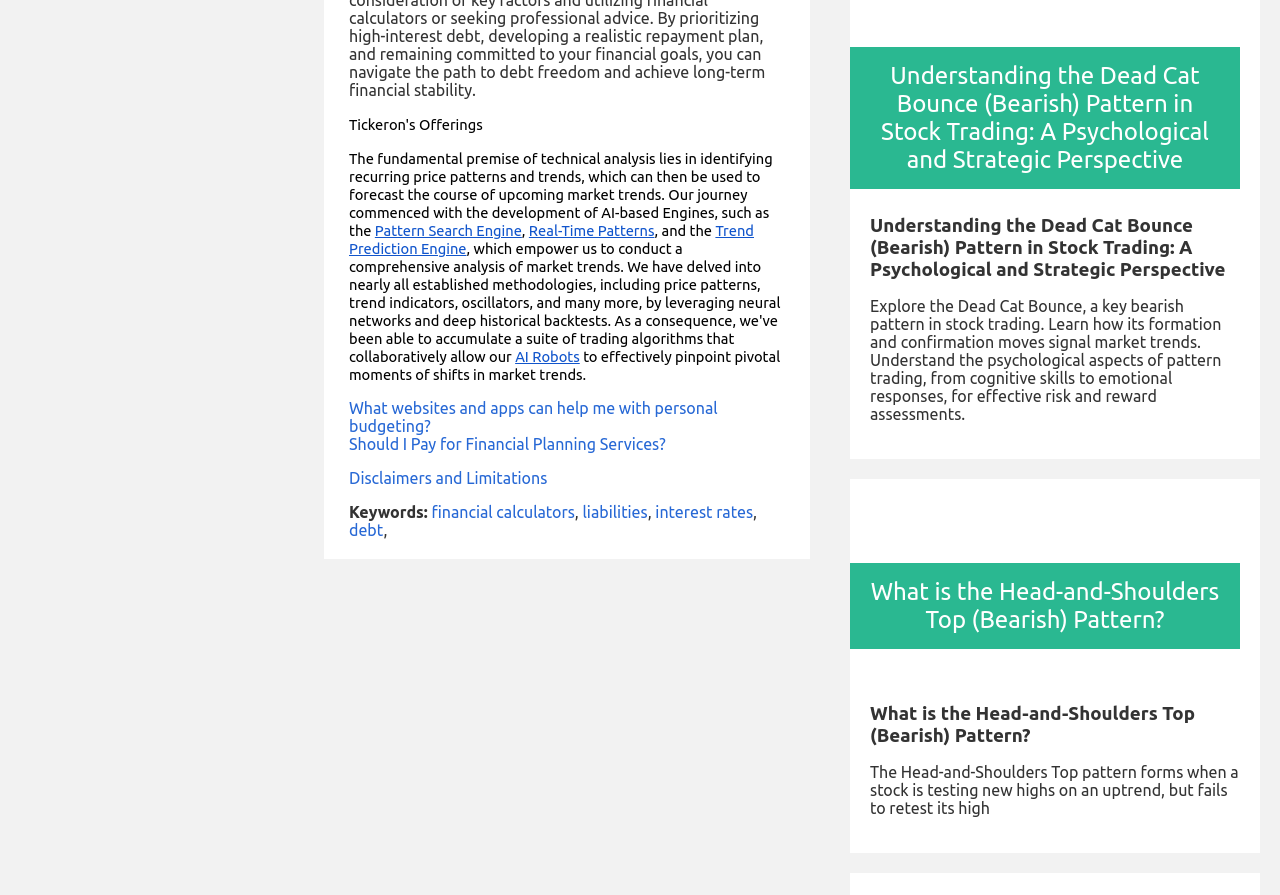Pinpoint the bounding box coordinates of the clickable area needed to execute the instruction: "Check out Personal Banking". The coordinates should be specified as four float numbers between 0 and 1, i.e., [left, top, right, bottom].

[0.016, 0.709, 0.222, 0.73]